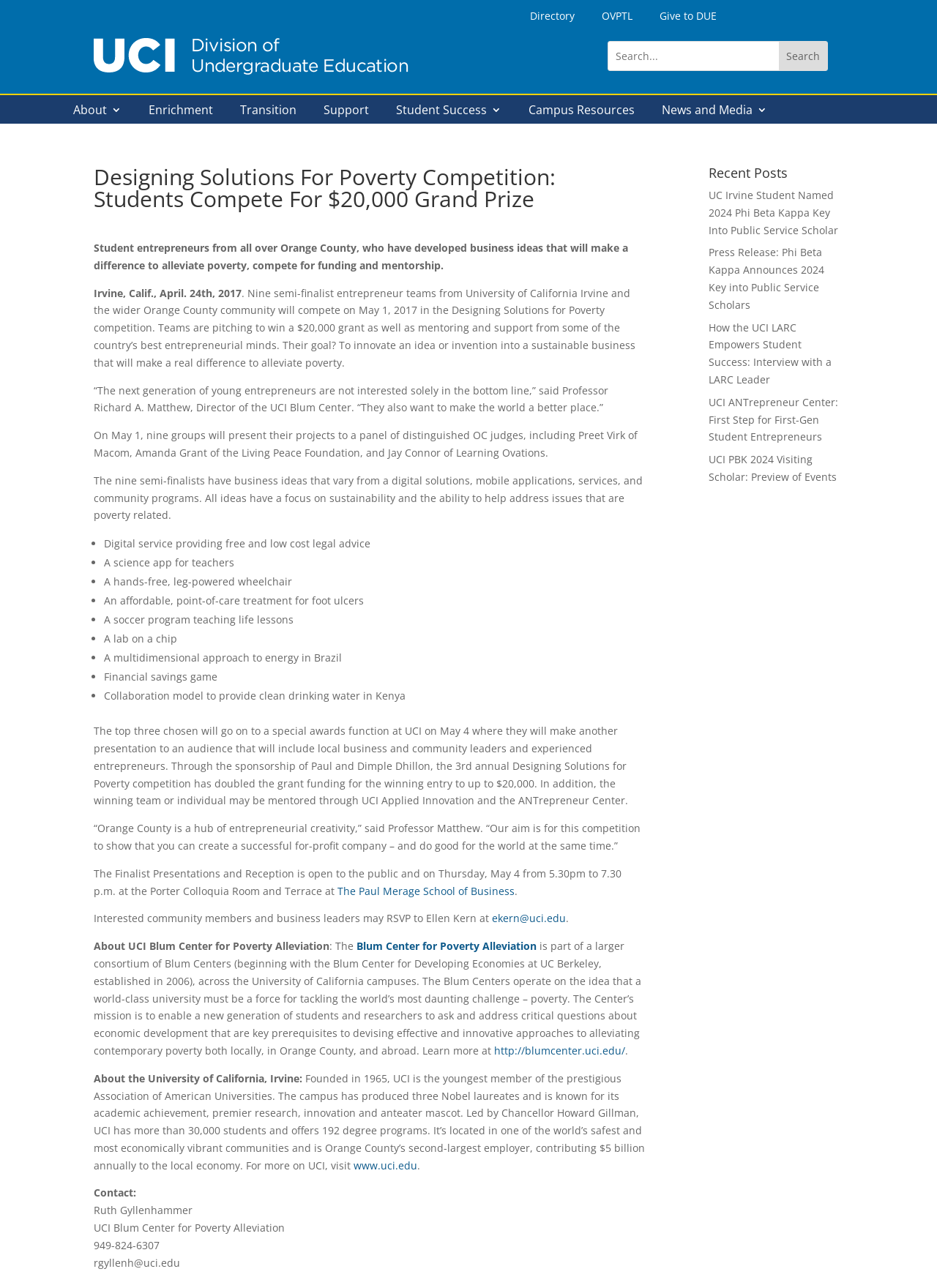Offer a comprehensive description of the webpage’s content and structure.

This webpage is about the "Designing Solutions For Poverty Competition" at the University of California, Irvine (UCI). The page is divided into several sections. At the top, there are links to various UCI departments and resources, including a search bar. Below this, there is a heading that announces the competition, where students can compete for a $20,000 grand prize.

The main content of the page is a news article about the competition. It describes the event, where nine semi-finalist teams will present their business ideas to a panel of judges, with the goal of alleviating poverty. The article quotes Professor Richard A. Matthew, Director of the UCI Blum Center, and lists the nine semi-finalist teams and their business ideas.

Following the article, there is a section about the competition's schedule, including the finalist presentations and reception, which is open to the public. There are also links to RSVP for the event and to learn more about the UCI Blum Center for Poverty Alleviation.

At the bottom of the page, there are links to recent posts, including news articles and press releases about UCI students and events. There is also a section with contact information for the UCI Blum Center for Poverty Alleviation.

Throughout the page, there are several images, including the UCI logo and a heading image for the "Designing Solutions For Poverty Competition". The layout is clean and easy to navigate, with clear headings and concise text.